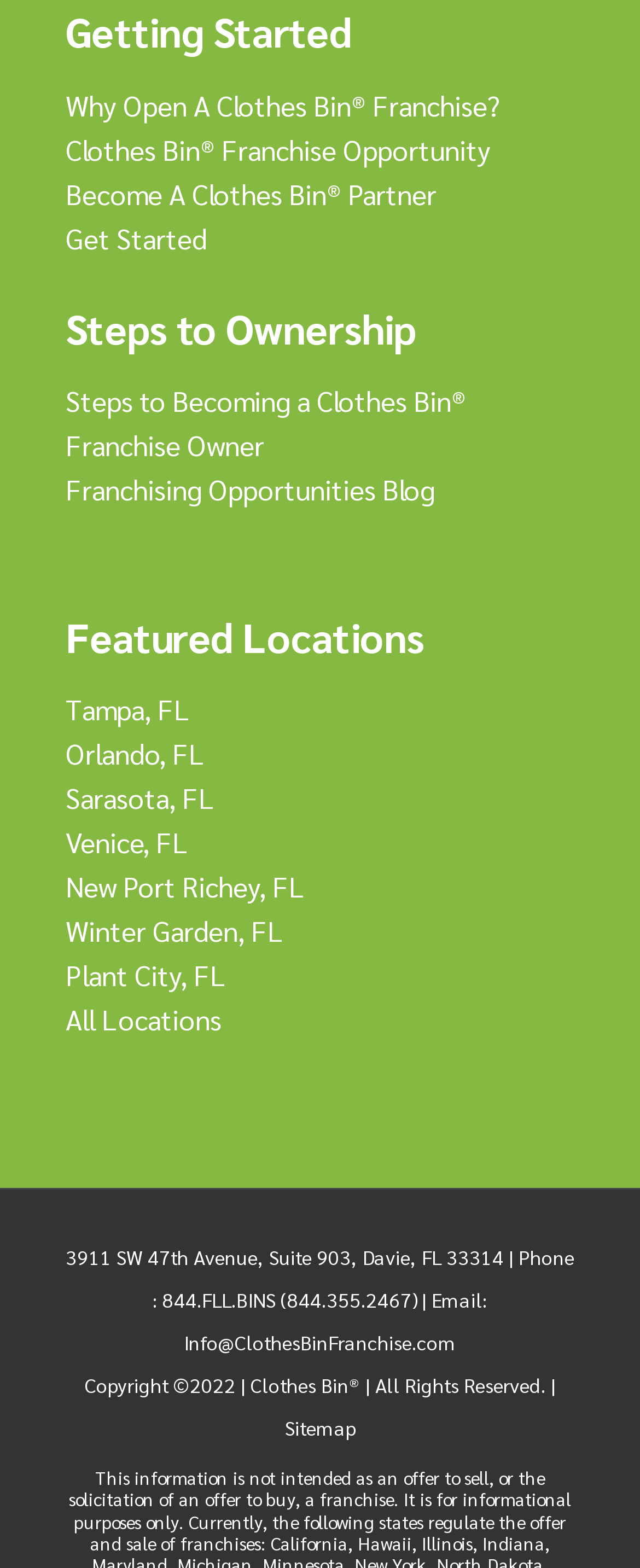Please determine the bounding box coordinates of the element to click on in order to accomplish the following task: "Contact Clothes Bin franchise via email". Ensure the coordinates are four float numbers ranging from 0 to 1, i.e., [left, top, right, bottom].

[0.287, 0.821, 0.762, 0.865]